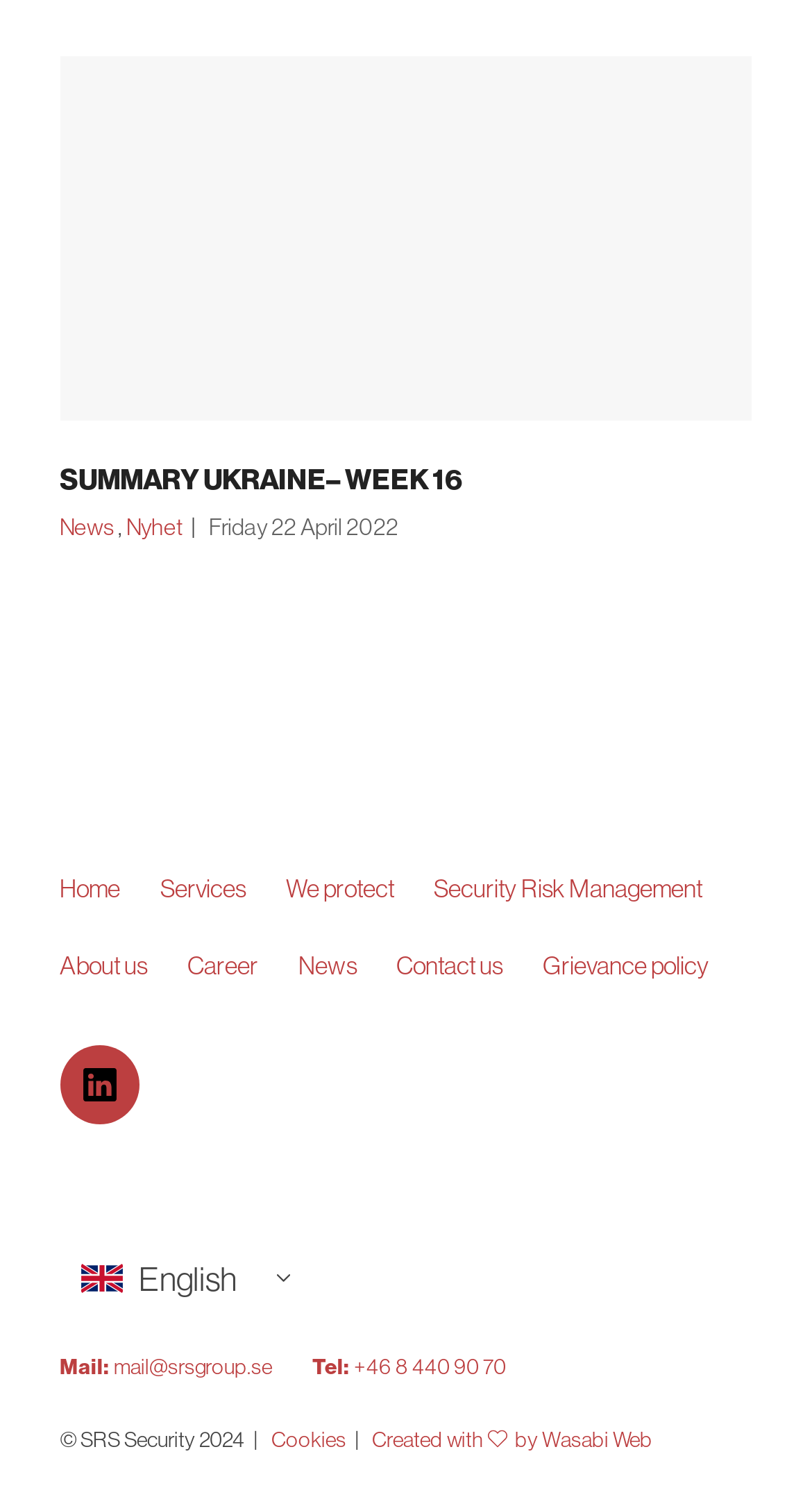Determine the bounding box coordinates of the region to click in order to accomplish the following instruction: "Visit the 'SRS Security' website". Provide the coordinates as four float numbers between 0 and 1, specifically [left, top, right, bottom].

[0.074, 0.484, 0.382, 0.541]